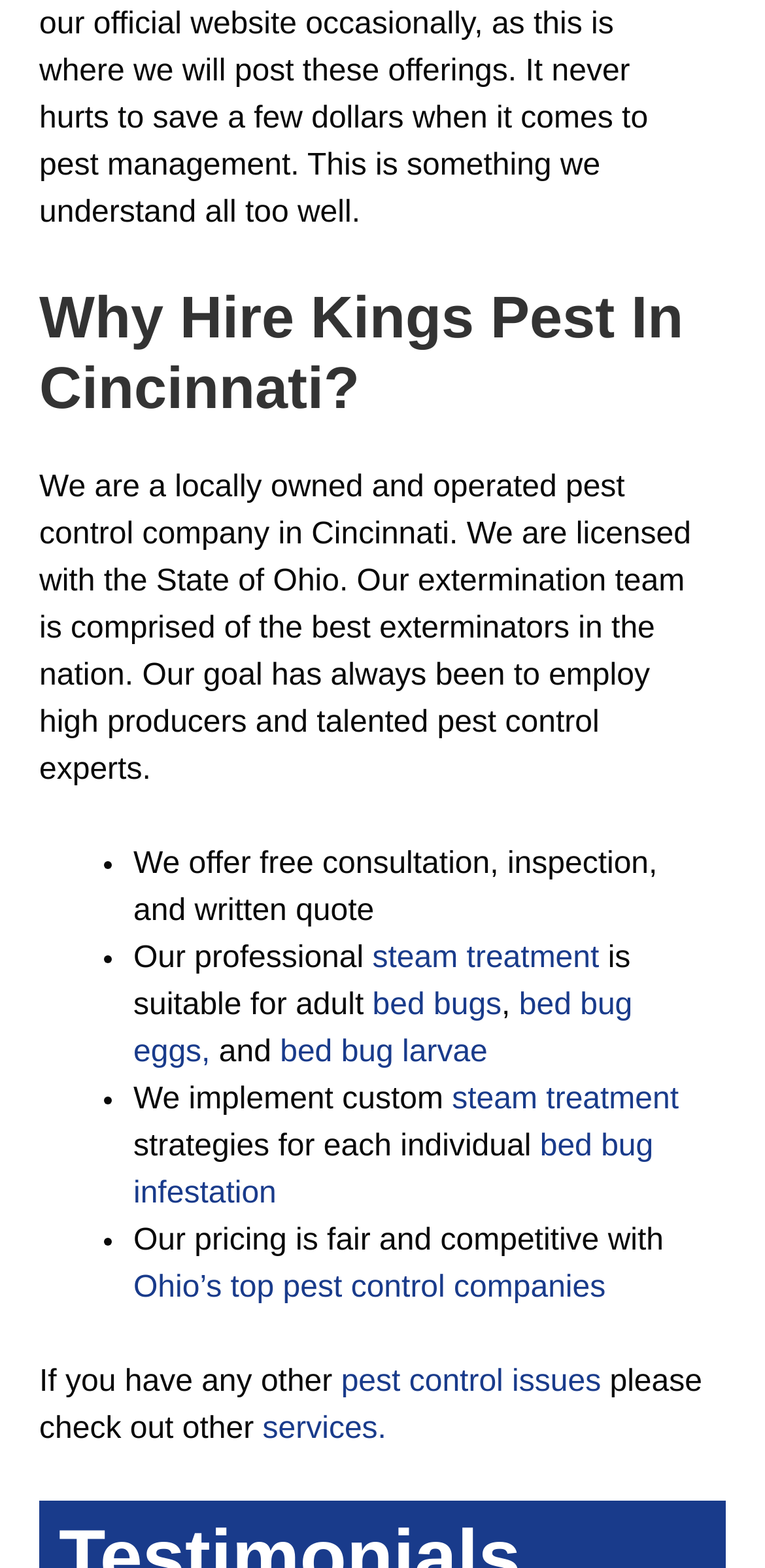Identify the bounding box coordinates of the element to click to follow this instruction: 'Click on 'steam treatment''. Ensure the coordinates are four float values between 0 and 1, provided as [left, top, right, bottom].

[0.487, 0.601, 0.783, 0.622]